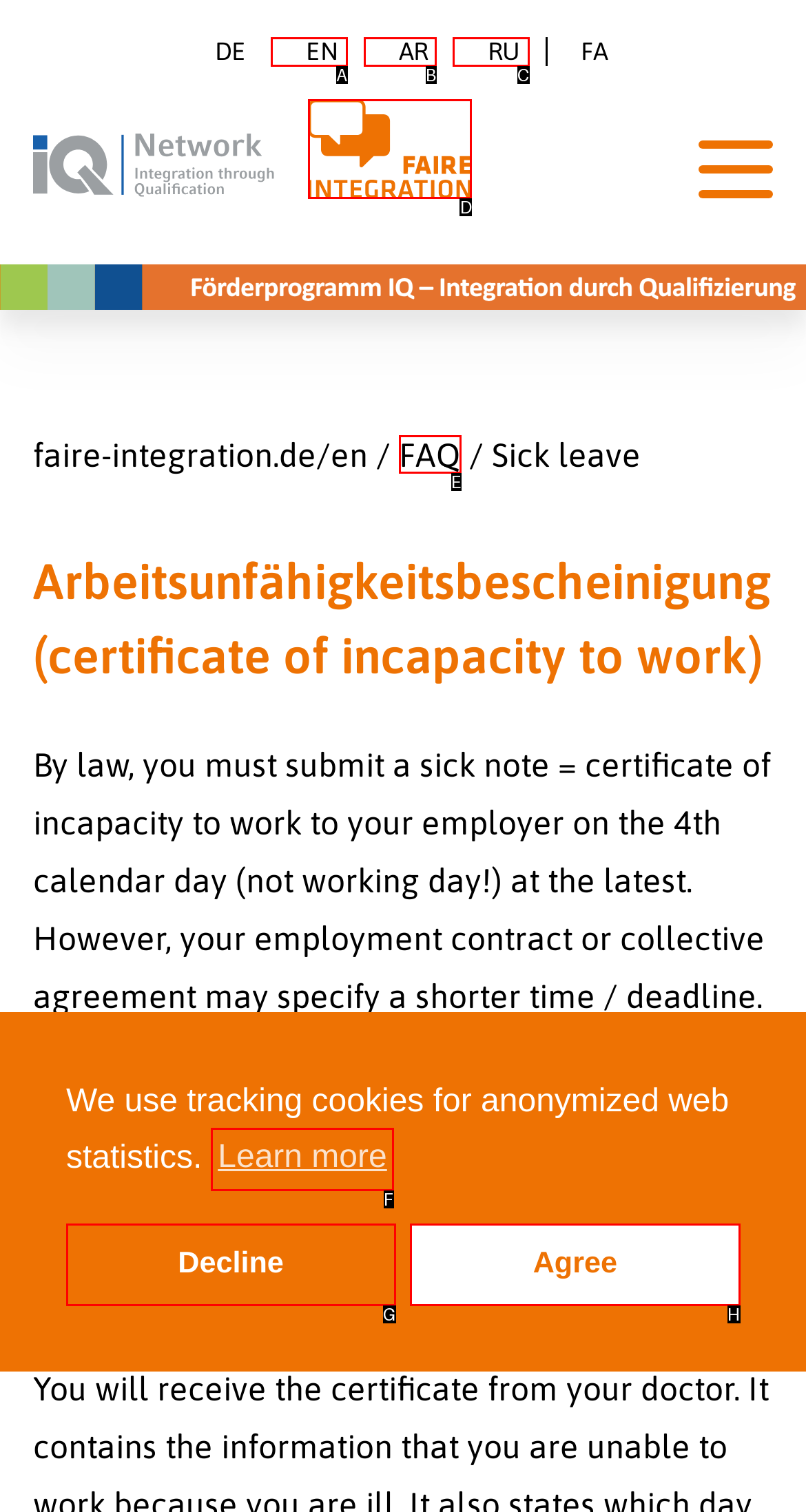Identify the correct lettered option to click in order to perform this task: Go to the FAQ page. Respond with the letter.

E